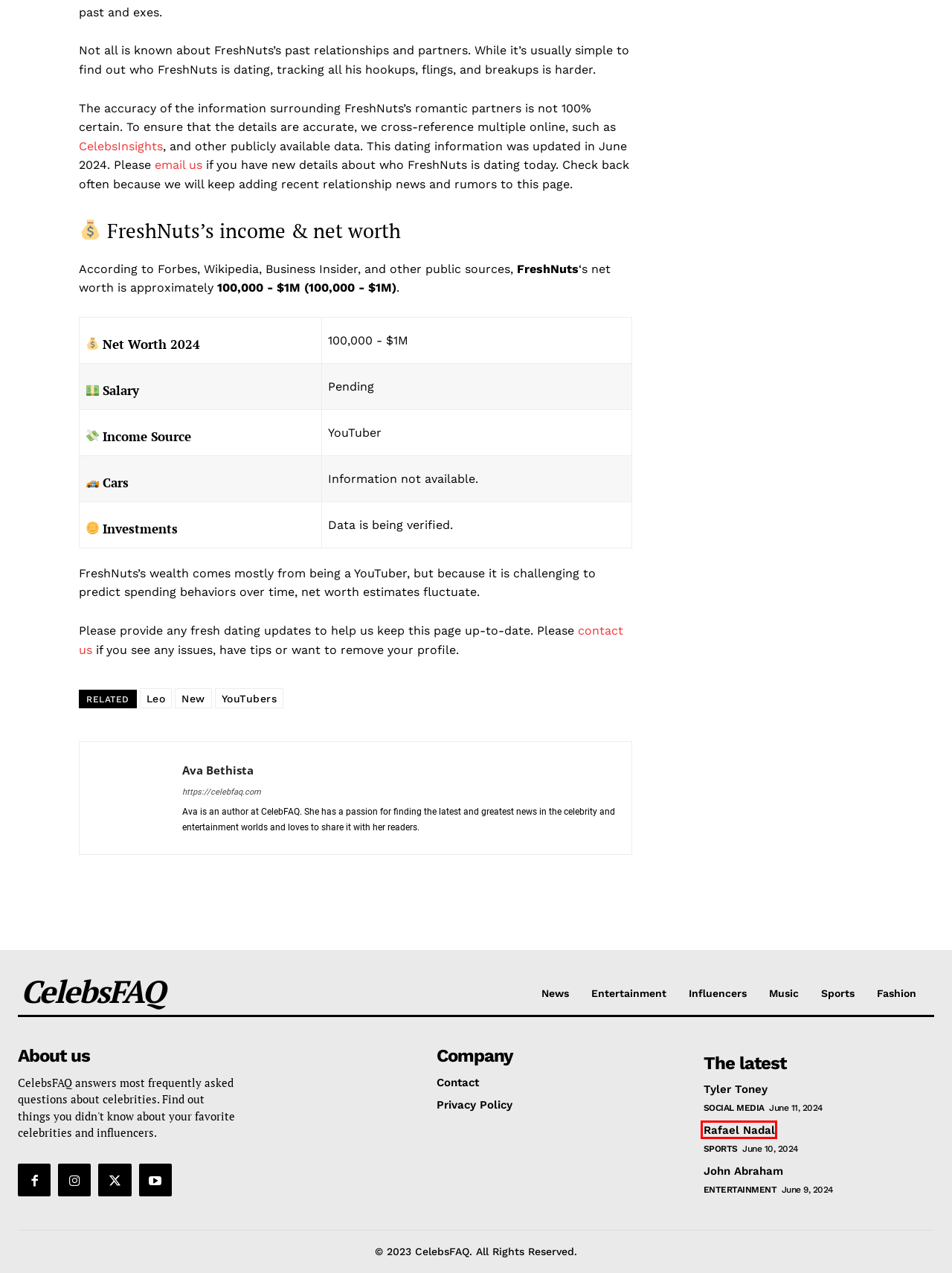You have a screenshot of a webpage with a red bounding box around a UI element. Determine which webpage description best matches the new webpage that results from clicking the element in the bounding box. Here are the candidates:
A. CELEBFAQ
B. Facts & Things You Didn't know About Famous New | CelebsFAQ
C. Facts & Things You Didn't know About Famous Leo | CelebsFAQ
D. Privacy Policy | CelebsFAQ
E. Ava Bethista, Author at CelebsFAQ
F. Rafael Nadal: 25 Things You Didn't Know & Facts (2024)
G. Tyler Toney: 25 Things You Didn't Know & Facts (2024)
H. John Abraham: 25 Things You Didn't Know & Facts (2024)

F